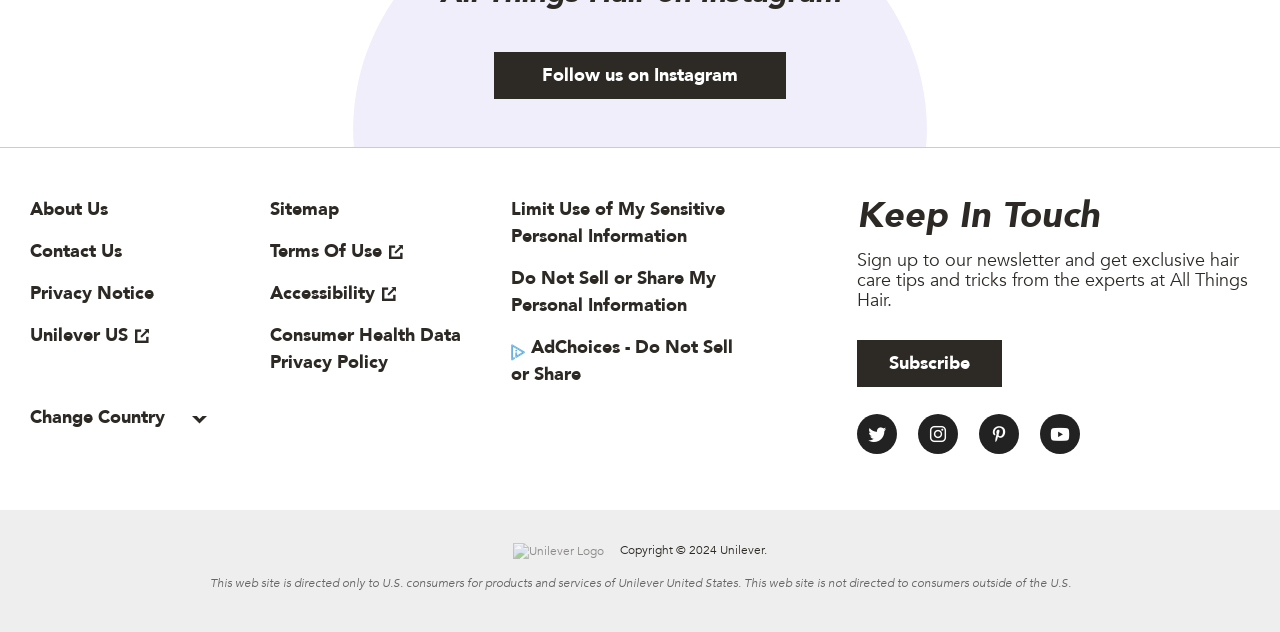Analyze the image and provide a detailed answer to the question: What is the name of the company that owns this website?

I found the link 'Unilever Logo' and the static text 'Copyright © 2024 Unilever.' which indicates that the company that owns this website is Unilever.